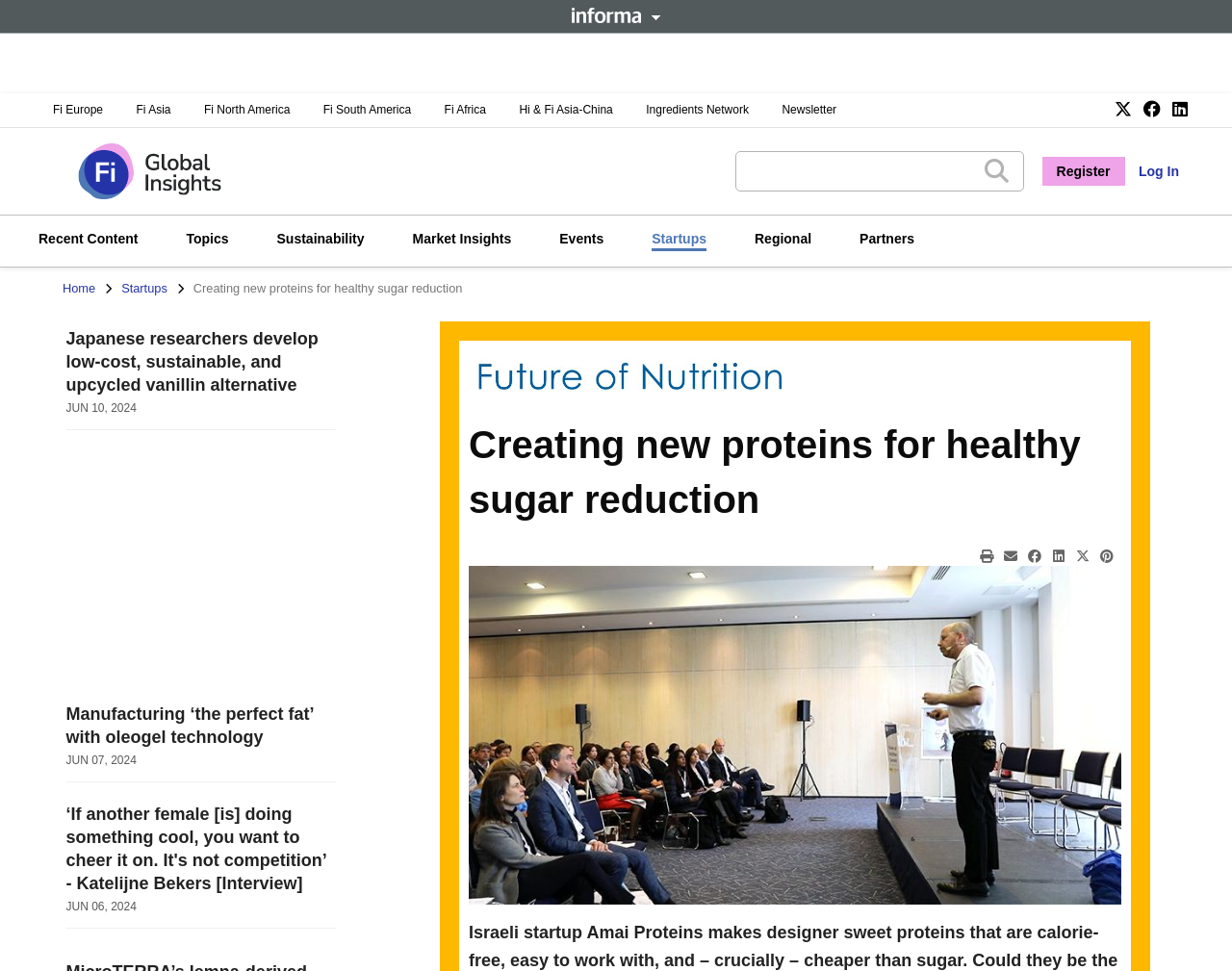Determine the bounding box coordinates of the UI element that matches the following description: "Fi North America". The coordinates should be four float numbers between 0 and 1 in the format [left, top, right, bottom].

[0.154, 0.096, 0.247, 0.13]